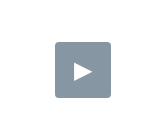Provide a thorough and detailed response to the question by examining the image: 
What is the topic of the video linked to the play button icon?

The link 'No more pain! CFS/ME/Injury' suggests that the video is focused on alleviating pain associated with chronic fatigue syndrome, myalgic encephalomyelitis, or injury, indicating that the topic of the video is pain alleviation.